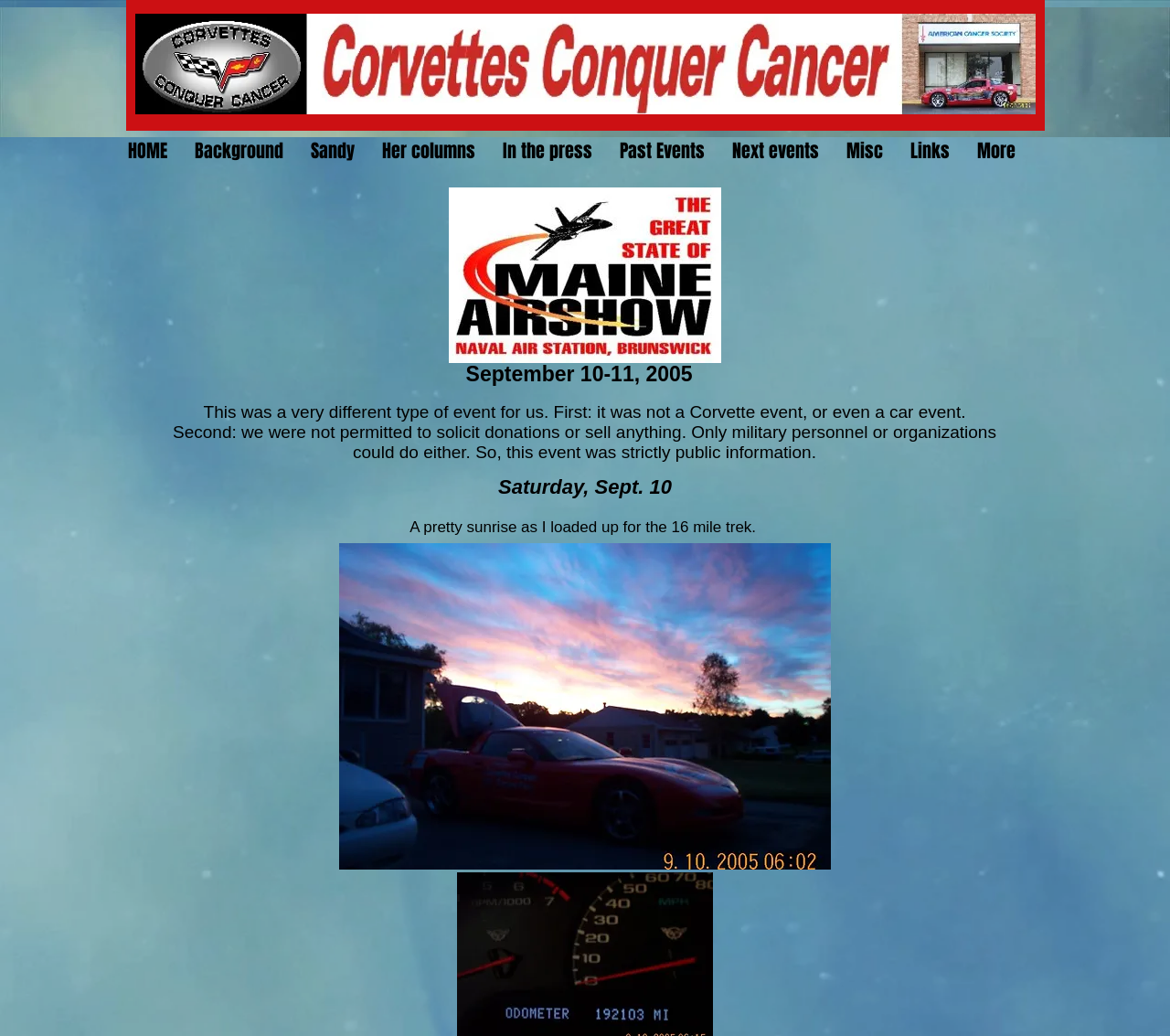How many static text elements are there?
From the screenshot, supply a one-word or short-phrase answer.

4